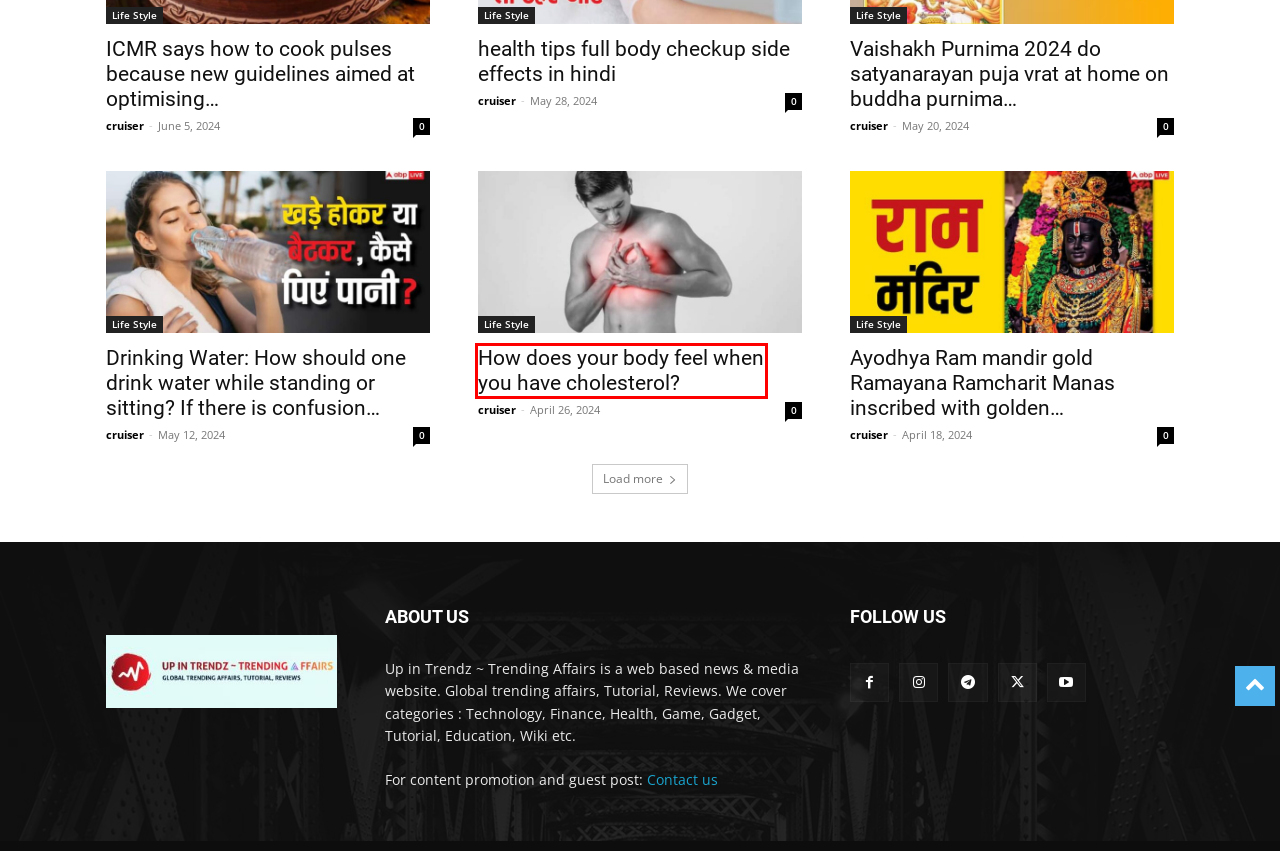Examine the screenshot of the webpage, noting the red bounding box around a UI element. Pick the webpage description that best matches the new page after the element in the red bounding box is clicked. Here are the candidates:
A. Health Education » Up in Trendz ~ Trending Affairs !
B. Ayodhya Ram mandir gold Ramayana Ramcharit Manas inscribed with golden...
C. Terms & Conditions
D. Privacy Policy
E. How does your body feel when you have cholesterol?
F. Auto Sector » Up in Trendz ~ Trending Affairs !
G. Drinking Water: How should one drink water while standing or sitting? If there is confusion...
H. Sports » Up in Trendz ~ Trending Affairs !

E